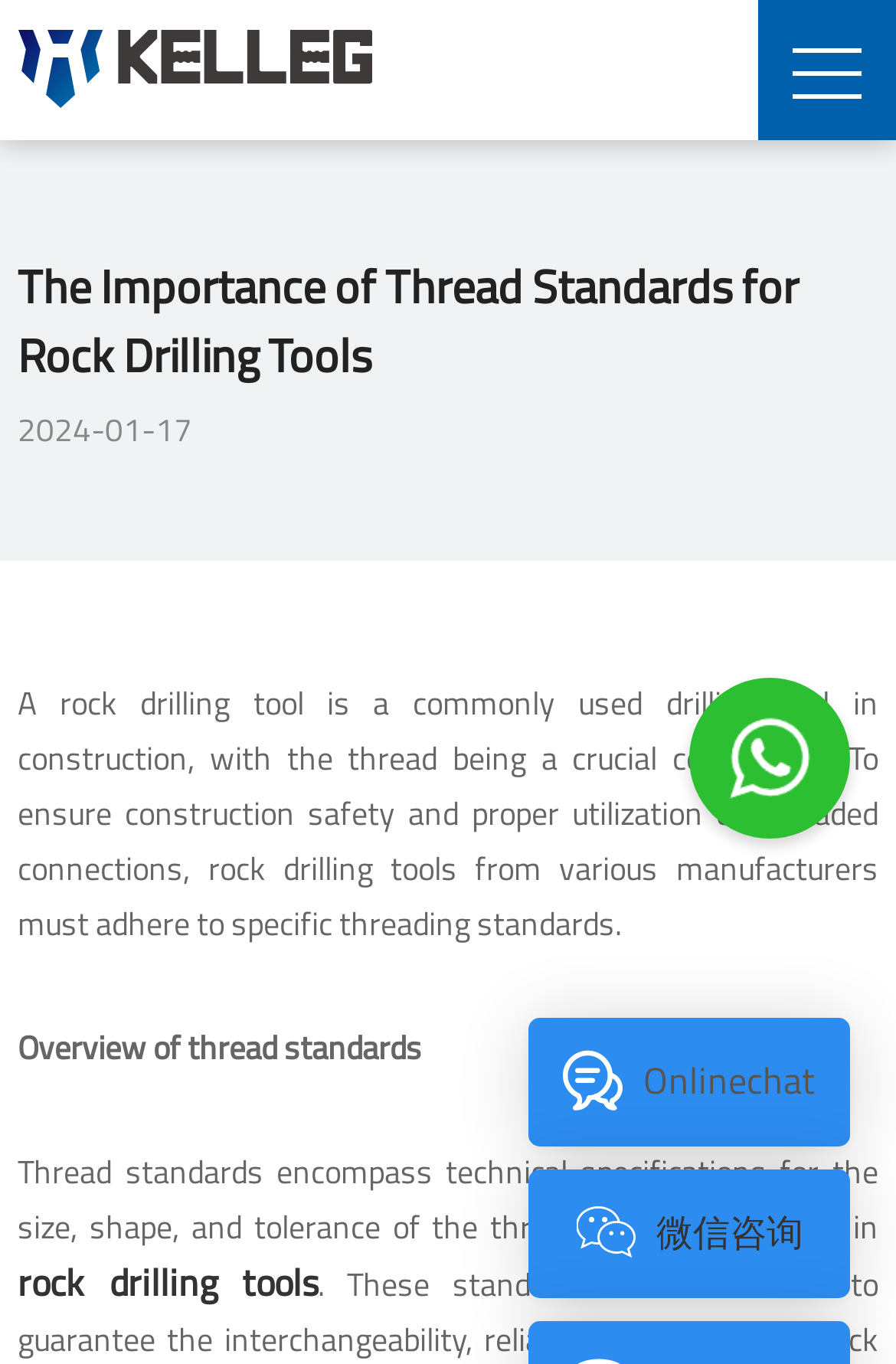Generate a comprehensive description of the webpage content.

The webpage is about the importance of thread standards for rock drilling tools. At the top left, there is a logo, which is an image linked to another webpage. Next to the logo, there is a button located at the top right corner of the page. 

Below the logo, there is a heading that reads "The Importance of Thread Standards for Rock Drilling Tools". Underneath the heading, there is a date "2024-01-17" displayed. 

The main content of the webpage starts with a paragraph of text that explains the significance of thread standards for rock drilling tools in ensuring construction safety and proper utilization of threaded connections. 

Following this paragraph, there is a subheading "Overview of thread standards" that introduces the concept of thread standards. The text below this subheading explains that thread standards encompass technical specifications for the size, shape, and tolerance of the threaded connection part in rock drilling tools. 

There is a link to "rock drilling tools" at the bottom left of the page. At the bottom right, there are two links, one with a Chinese character and another that reads "微信咨询" (which means "WeChat consultation" in English).